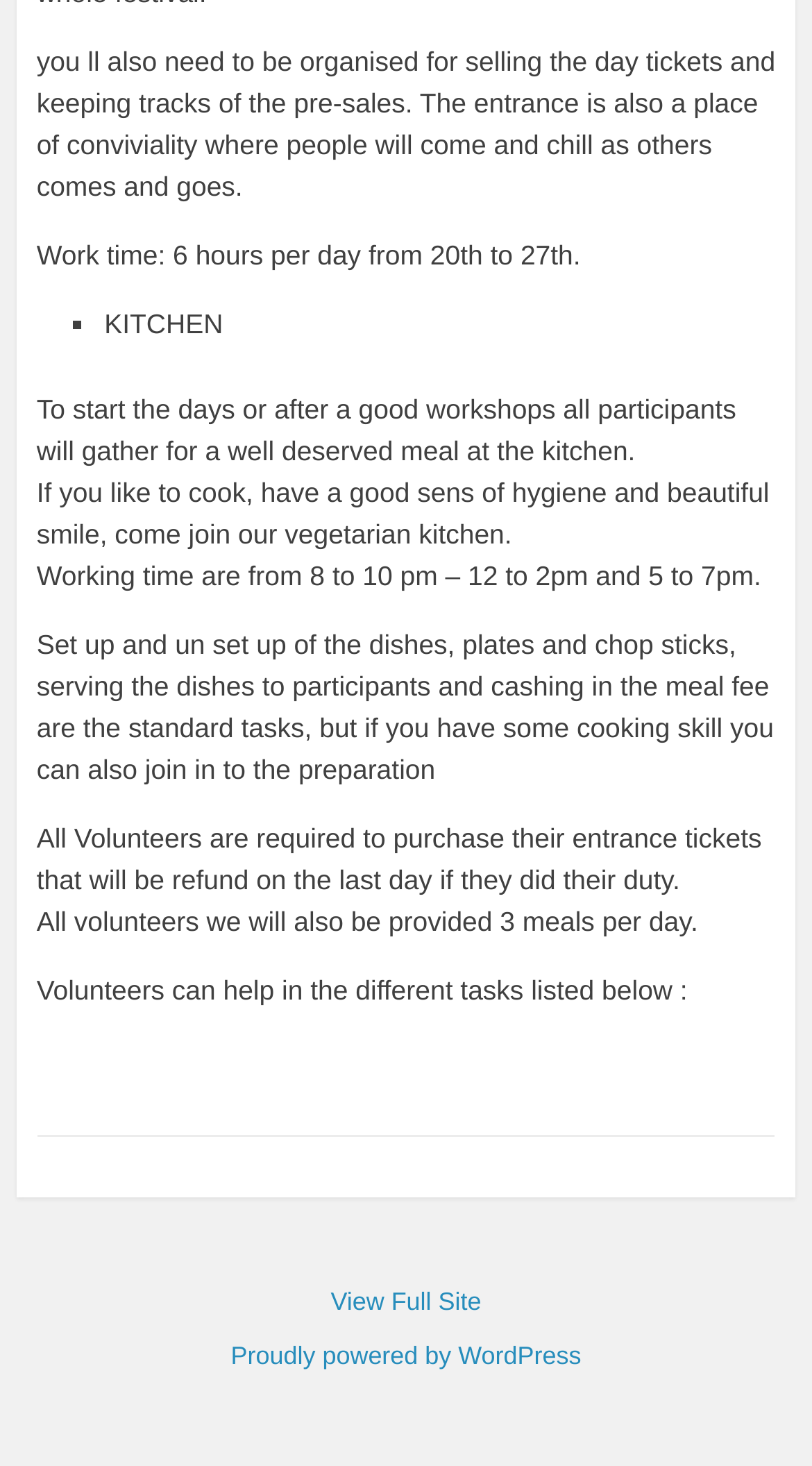What is required of all volunteers?
Using the information from the image, give a concise answer in one word or a short phrase.

Purchase entrance tickets